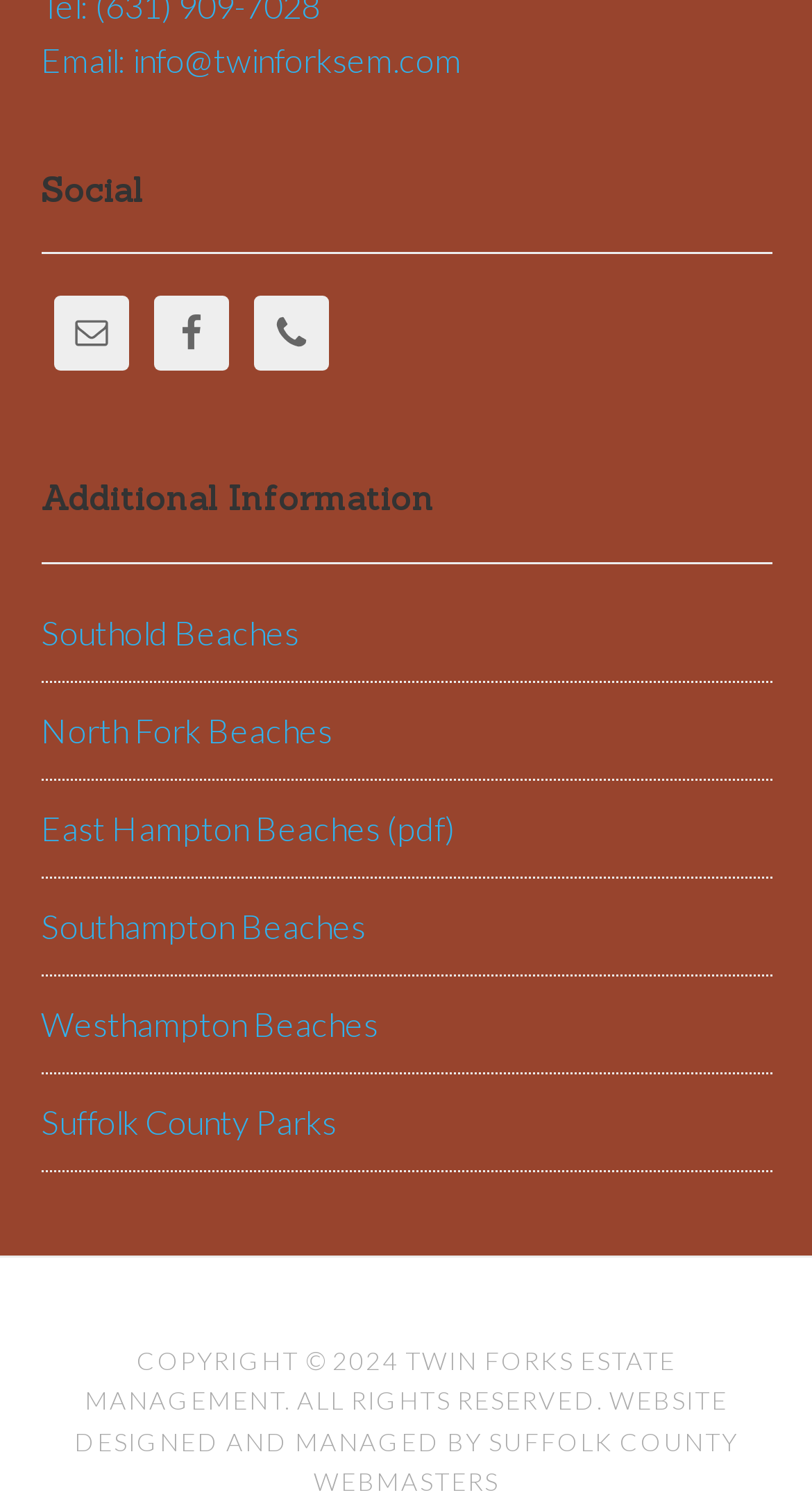Find the bounding box coordinates for the area you need to click to carry out the instruction: "Get directions to the office". The coordinates should be four float numbers between 0 and 1, indicated as [left, top, right, bottom].

None